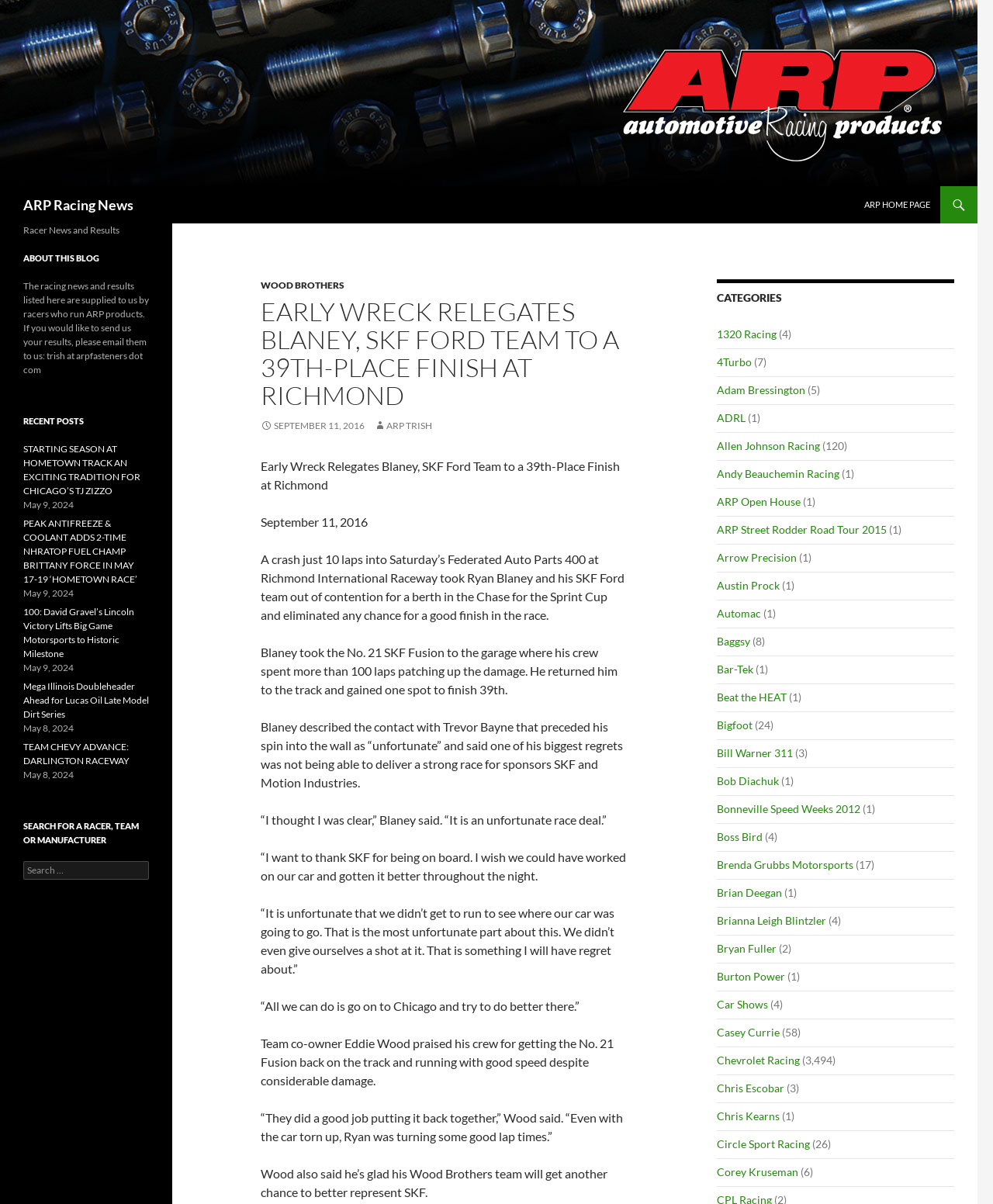Determine the coordinates of the bounding box that should be clicked to complete the instruction: "go to ARP Racing News homepage". The coordinates should be represented by four float numbers between 0 and 1: [left, top, right, bottom].

[0.861, 0.155, 0.946, 0.186]